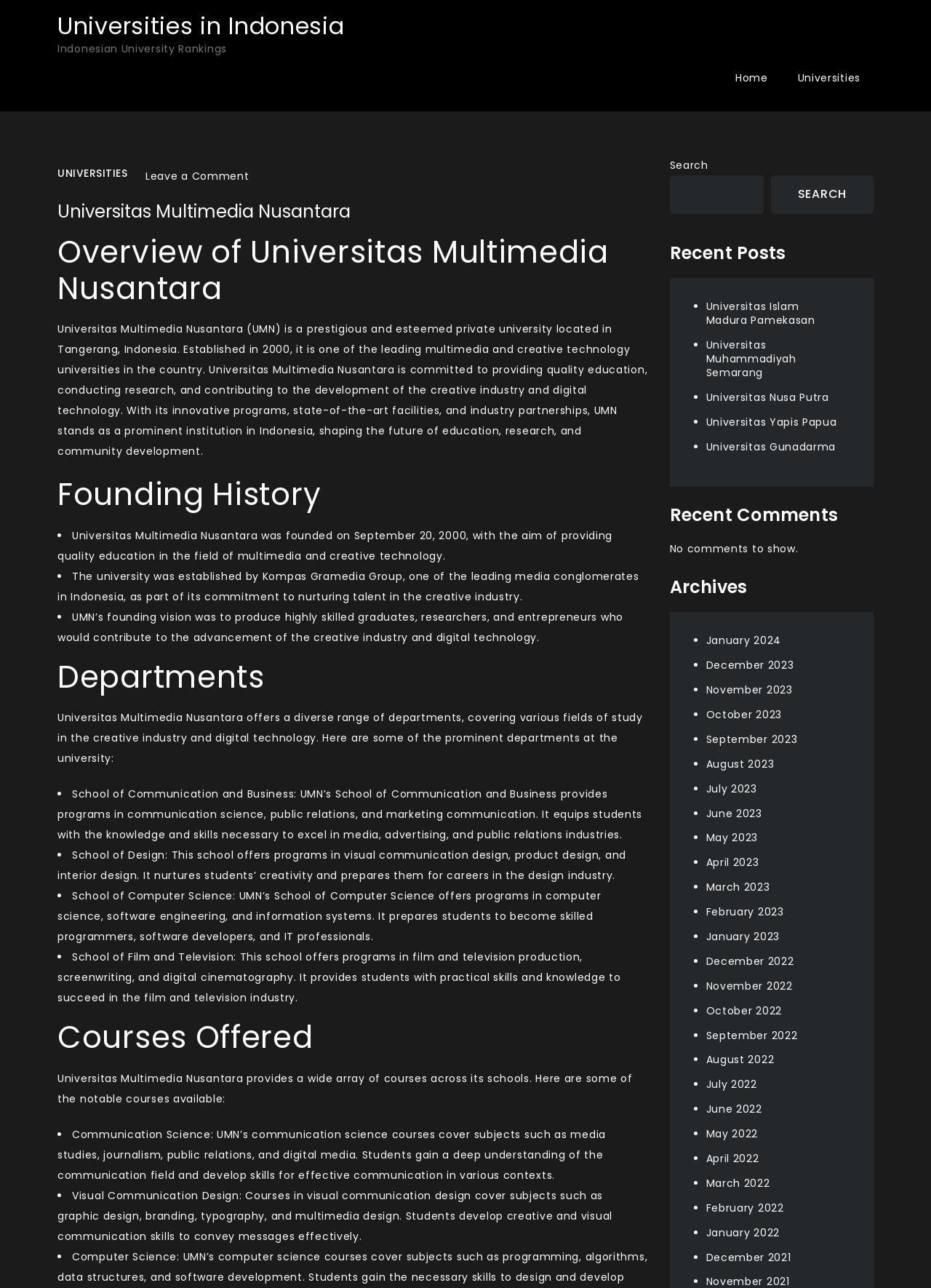What is the location of the university?
Please ensure your answer is as detailed and informative as possible.

The location of the university can be found in the paragraph 'Universitas Multimedia Nusantara (UMN) is a prestigious and esteemed private university located in Tangerang, Indonesia.' which provides an overview of the university.